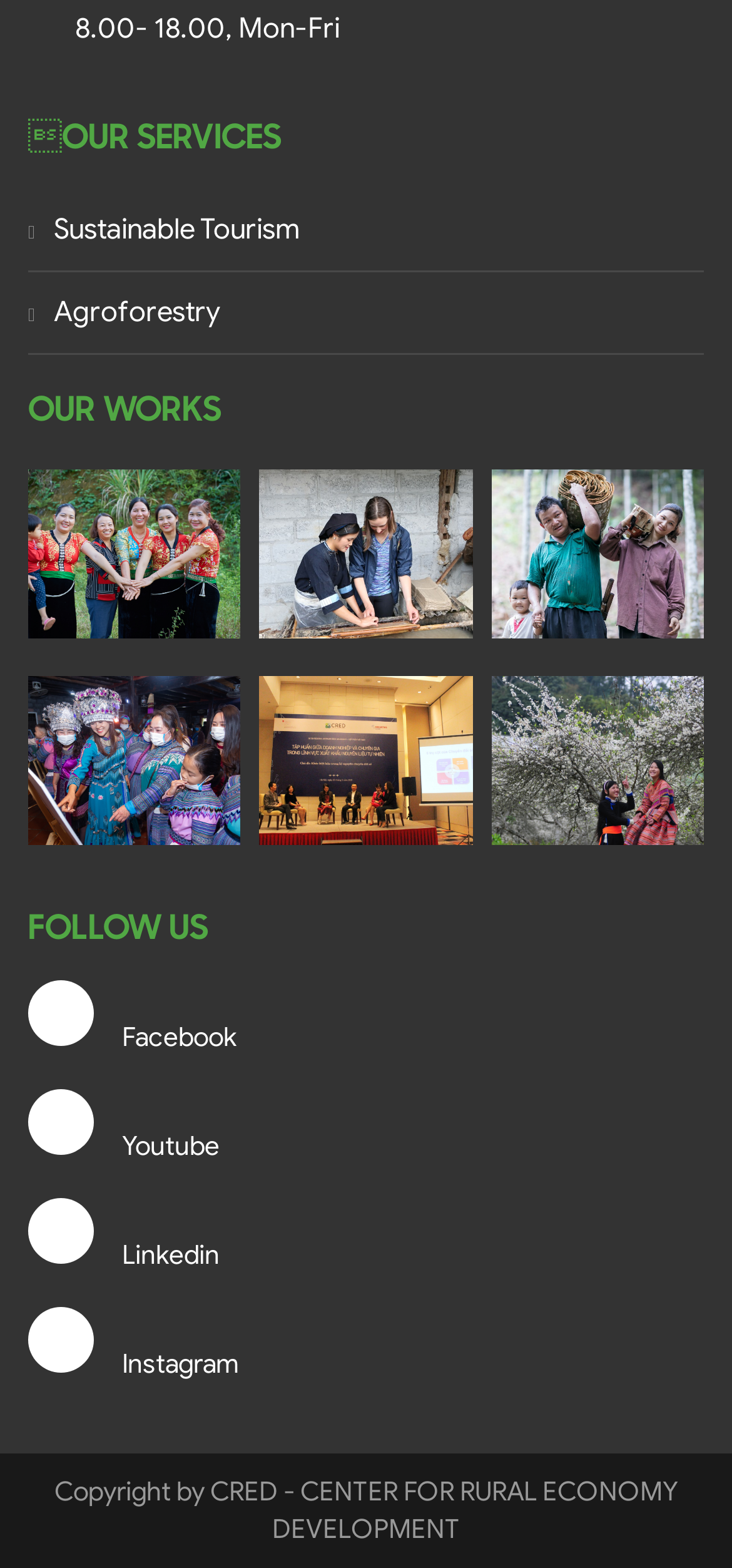Provide the bounding box coordinates of the HTML element described by the text: "Youtube".

[0.038, 0.654, 0.962, 0.705]